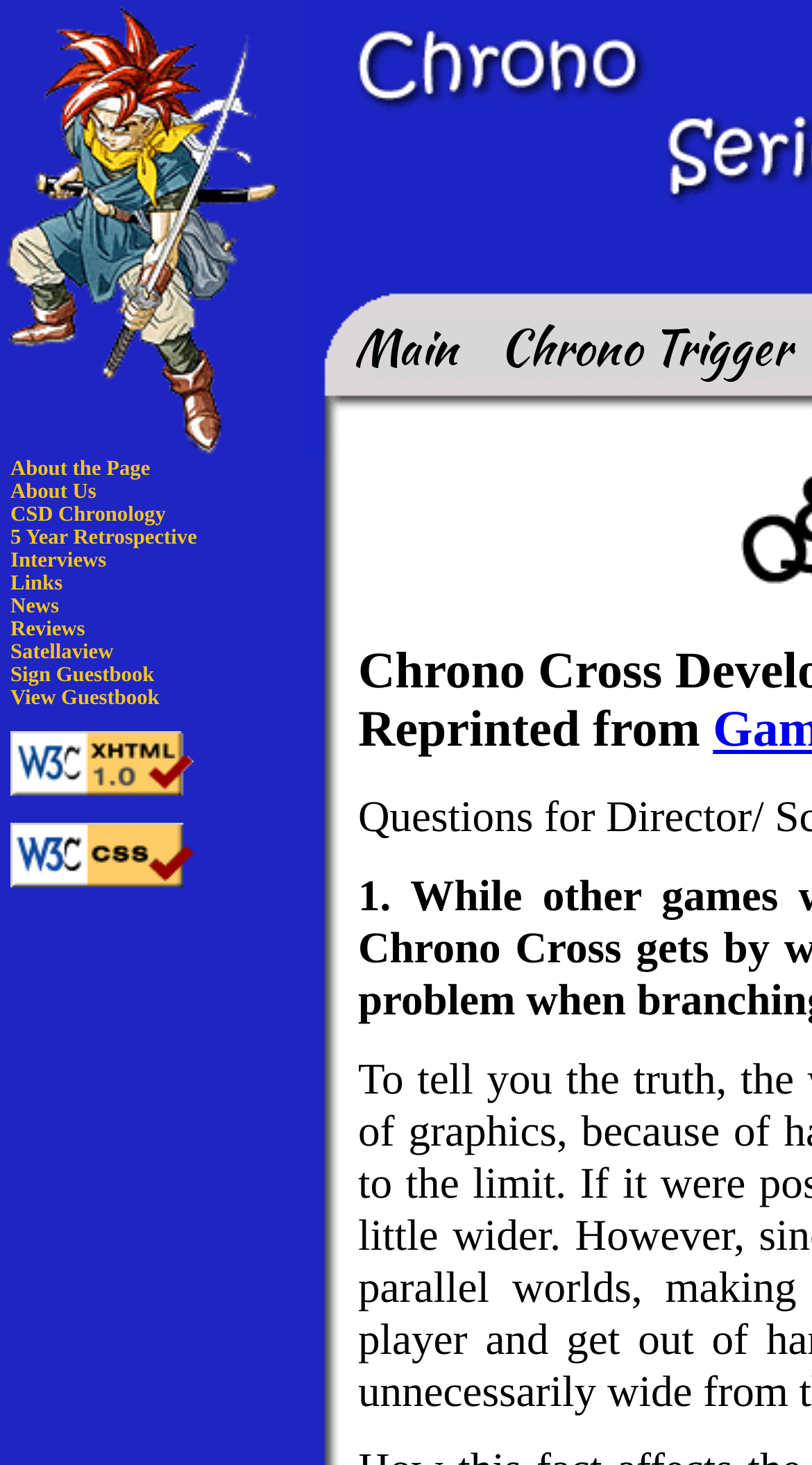How many sections are there in the webpage's sidebar?
Based on the image, respond with a single word or phrase.

10